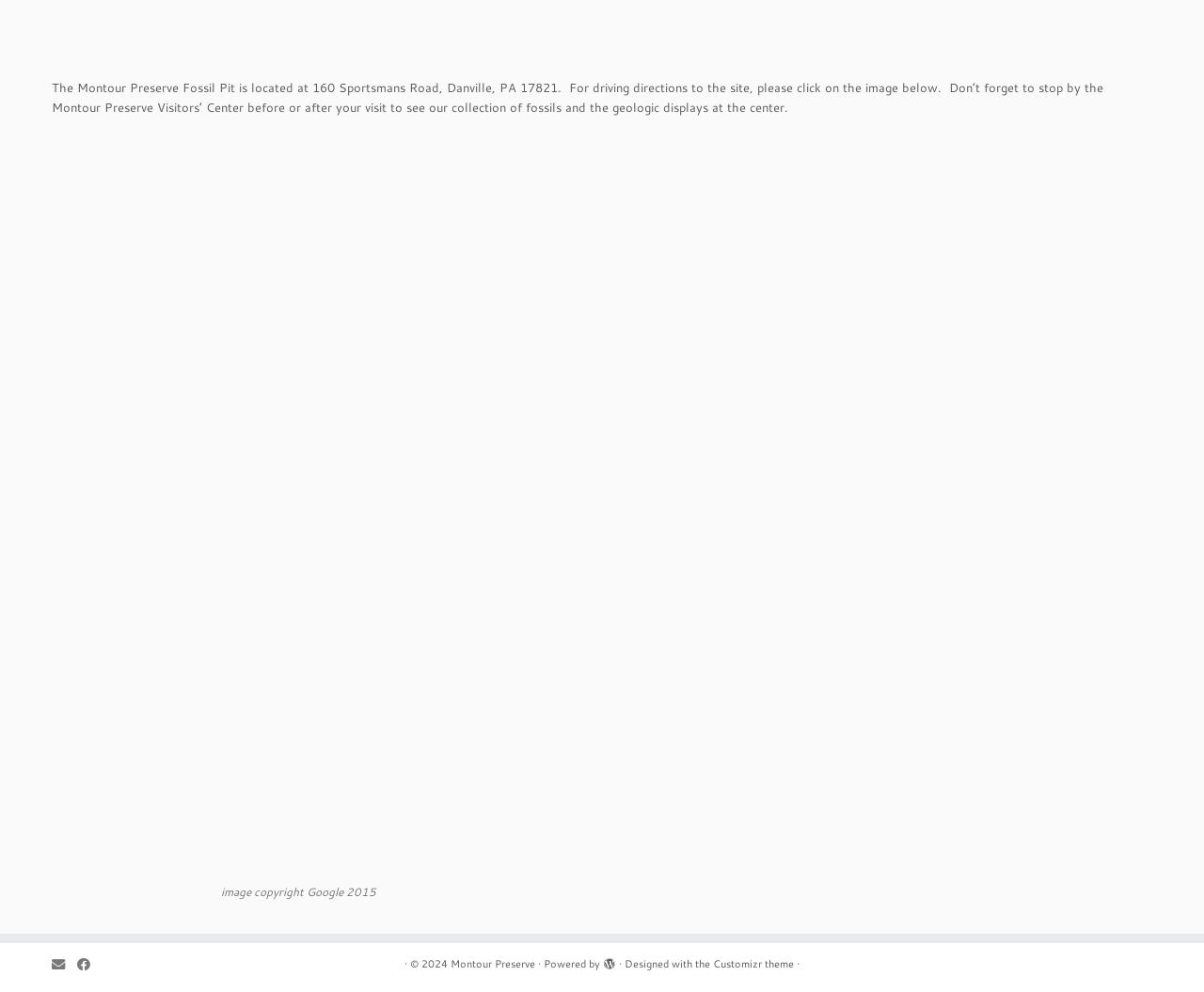What is the purpose of clicking on the image below?
By examining the image, provide a one-word or phrase answer.

Get driving directions